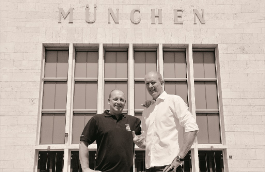Create a detailed narrative of what is happening in the image.

The image depicts two men standing in front of a historic building with the word "MÜNCHEN" prominently displayed above them. The setting suggests a connection to Munich, possibly highlighting a significant location related to the brewing industry or a related event. The man on the left is wearing a dark polo shirt, while the man on the right is dressed in a white shirt, indicating a potential professional or formal context. Their relaxed poses and friendly expressions suggest a camaraderie or partnership, perhaps linked to JBT Joh. Albrecht Brautechnik Management, as indicated by the surrounding webpage context. This imagery encapsulates a moment of pride and accomplishment, reflective of the brewery's contributions to the industry.